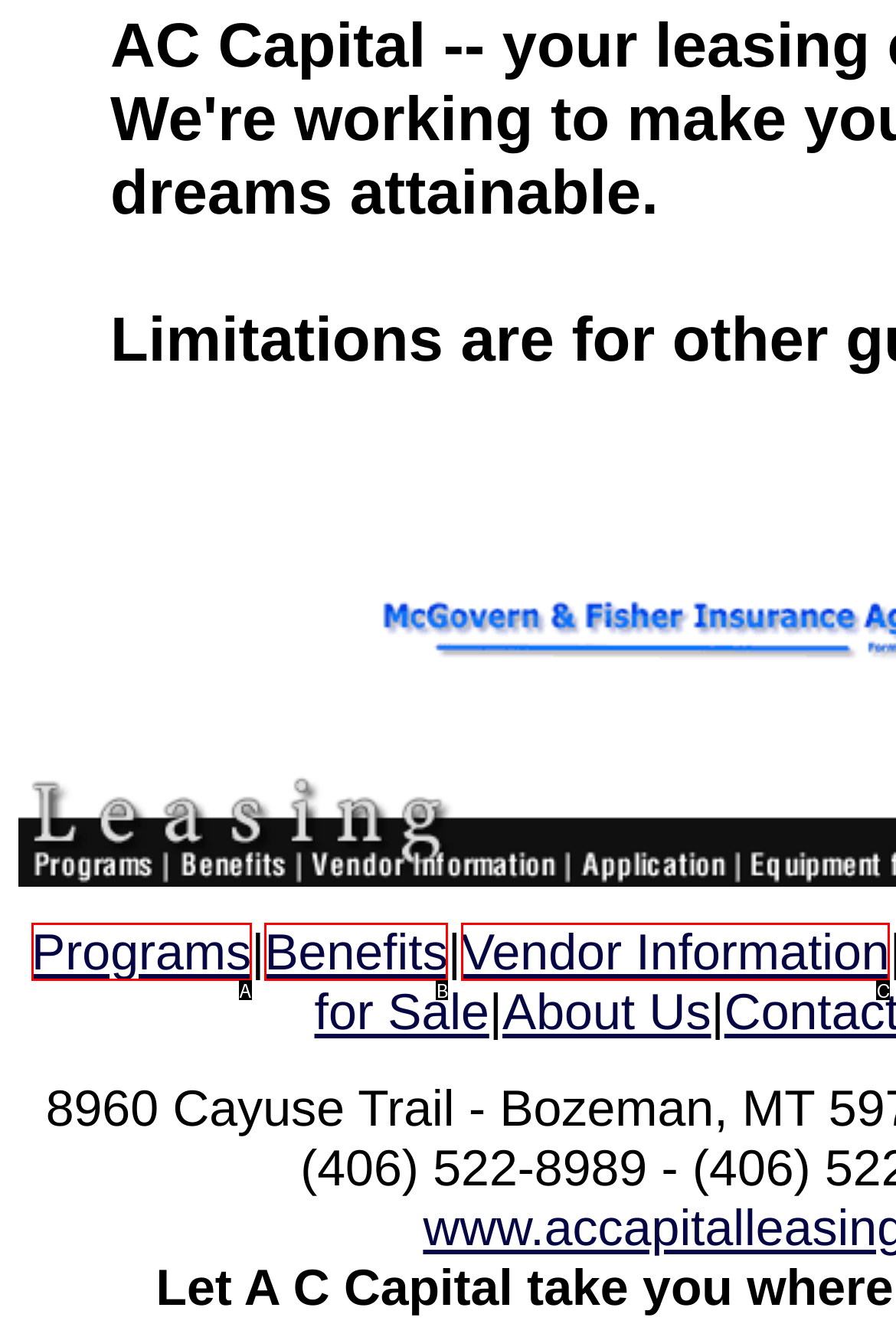Refer to the description: Benefits and choose the option that best fits. Provide the letter of that option directly from the options.

B